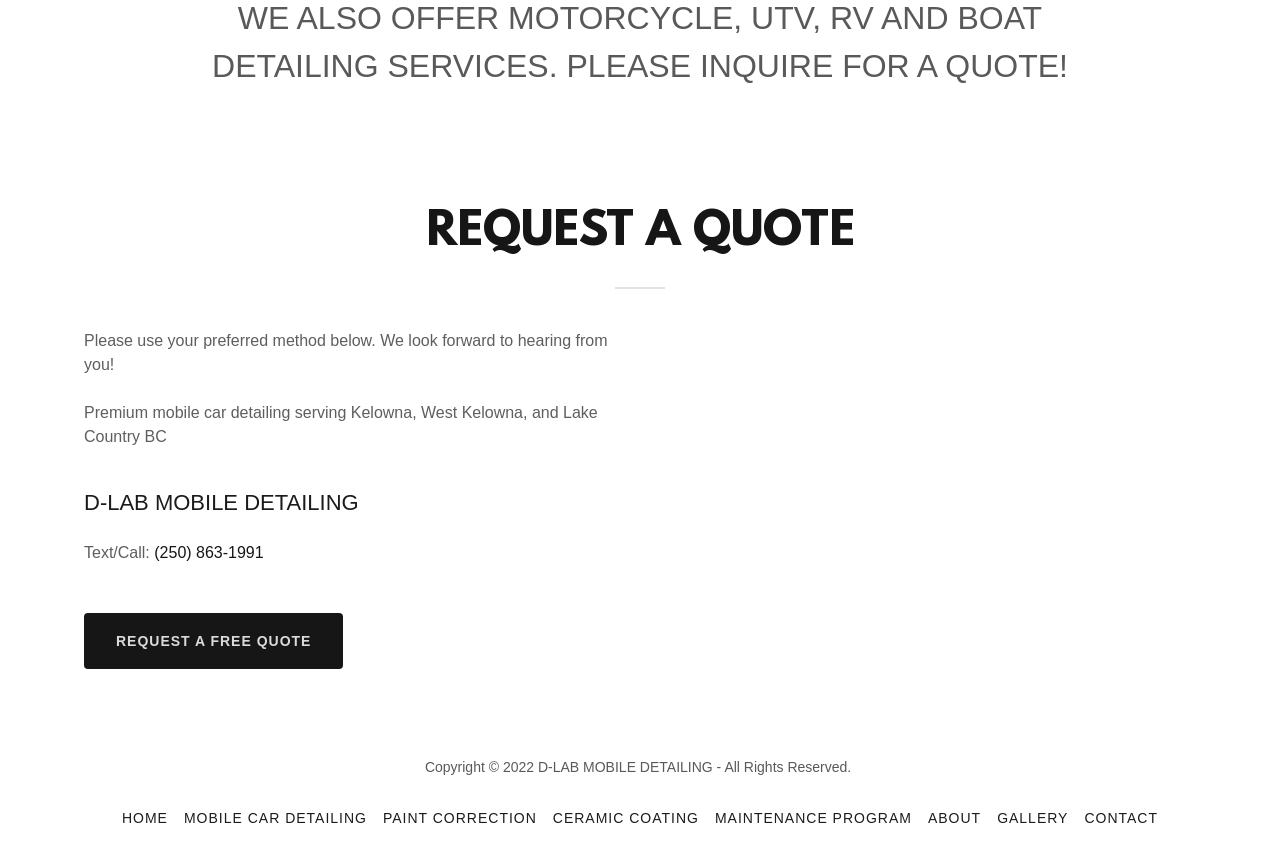Identify the bounding box of the UI element described as follows: "Mobile Car Detailing". Provide the coordinates as four float numbers in the range of 0 to 1 [left, top, right, bottom].

[0.137, 0.926, 0.293, 0.963]